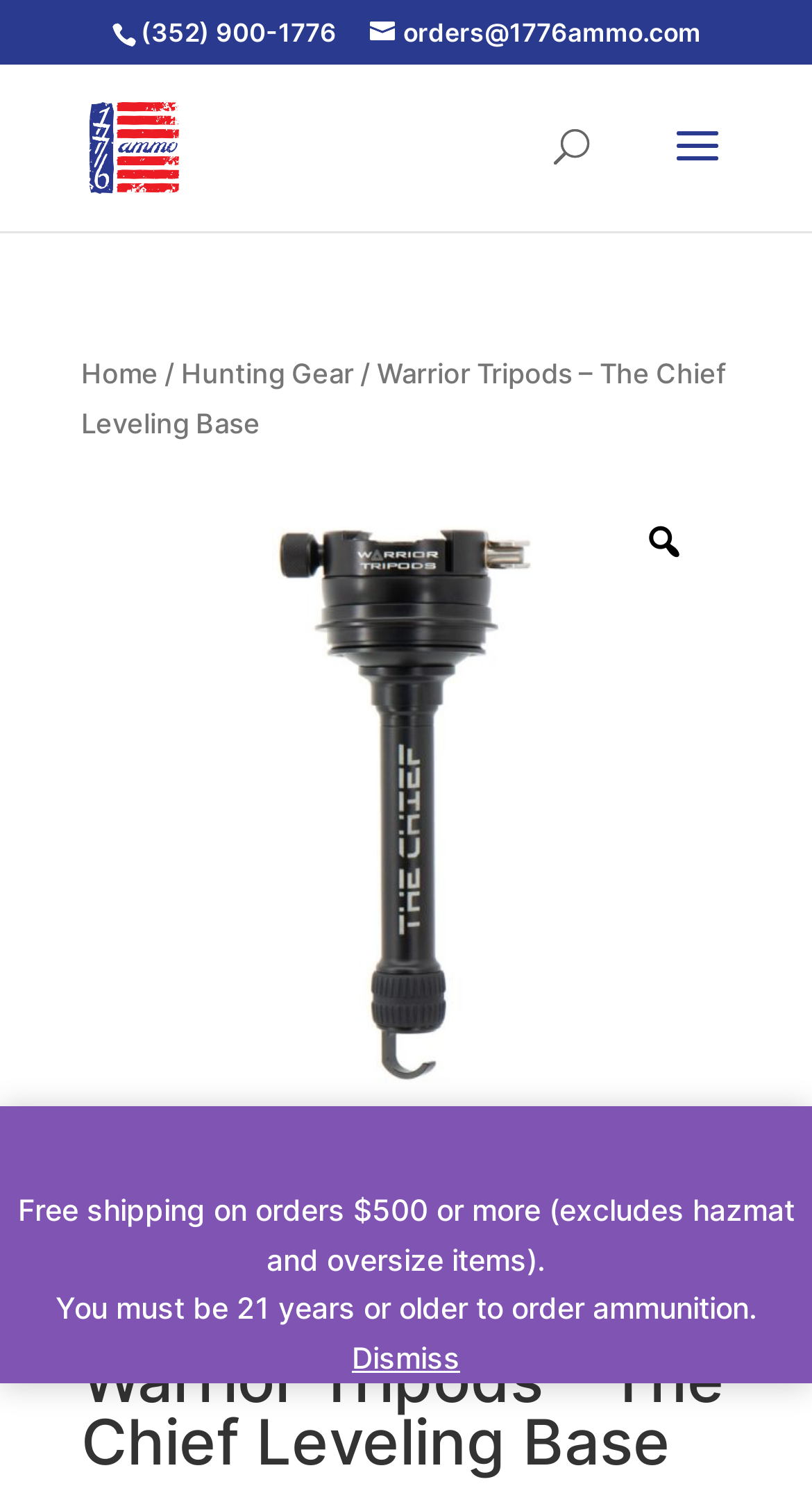Locate the bounding box coordinates of the UI element described by: "Hunting Gear". The bounding box coordinates should consist of four float numbers between 0 and 1, i.e., [left, top, right, bottom].

[0.223, 0.24, 0.436, 0.261]